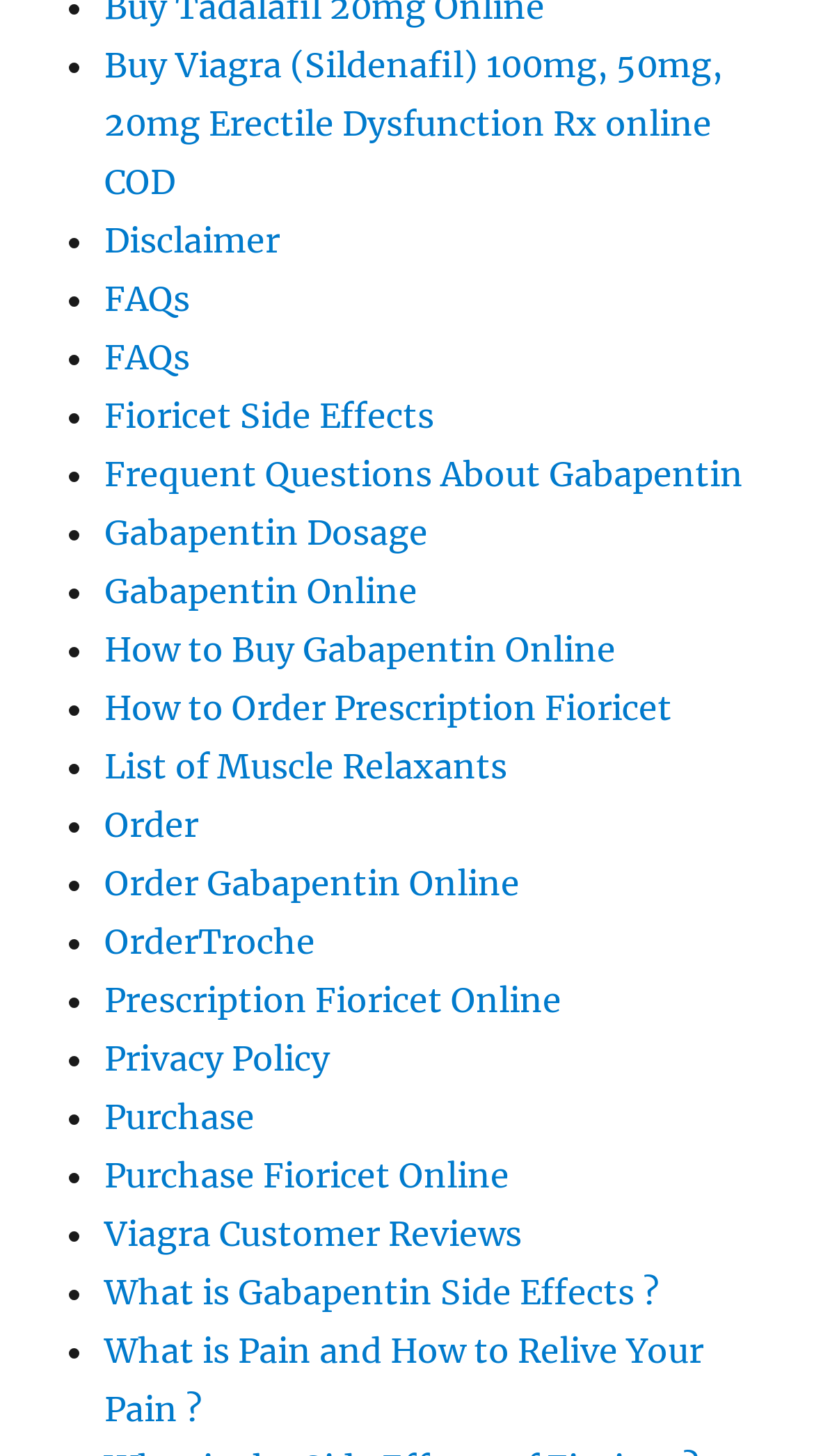Identify the bounding box coordinates of the region that needs to be clicked to carry out this instruction: "go to treadmill exercise program". Provide these coordinates as four float numbers ranging from 0 to 1, i.e., [left, top, right, bottom].

None